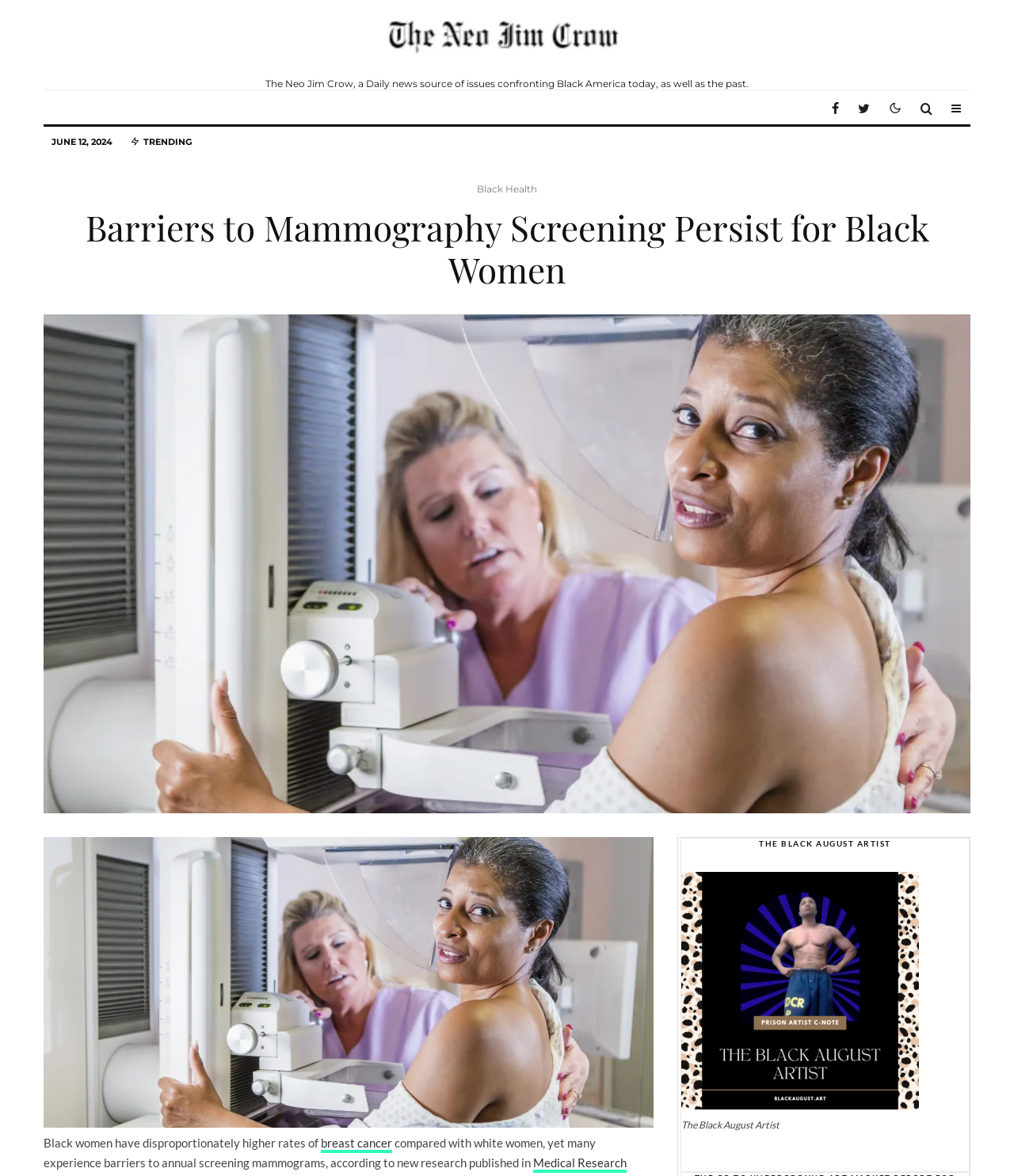What social media platforms are linked on the webpage?
Please provide a full and detailed response to the question.

I found the links to Facebook and Twitter at the top of the webpage, indicated by their respective icons and text.